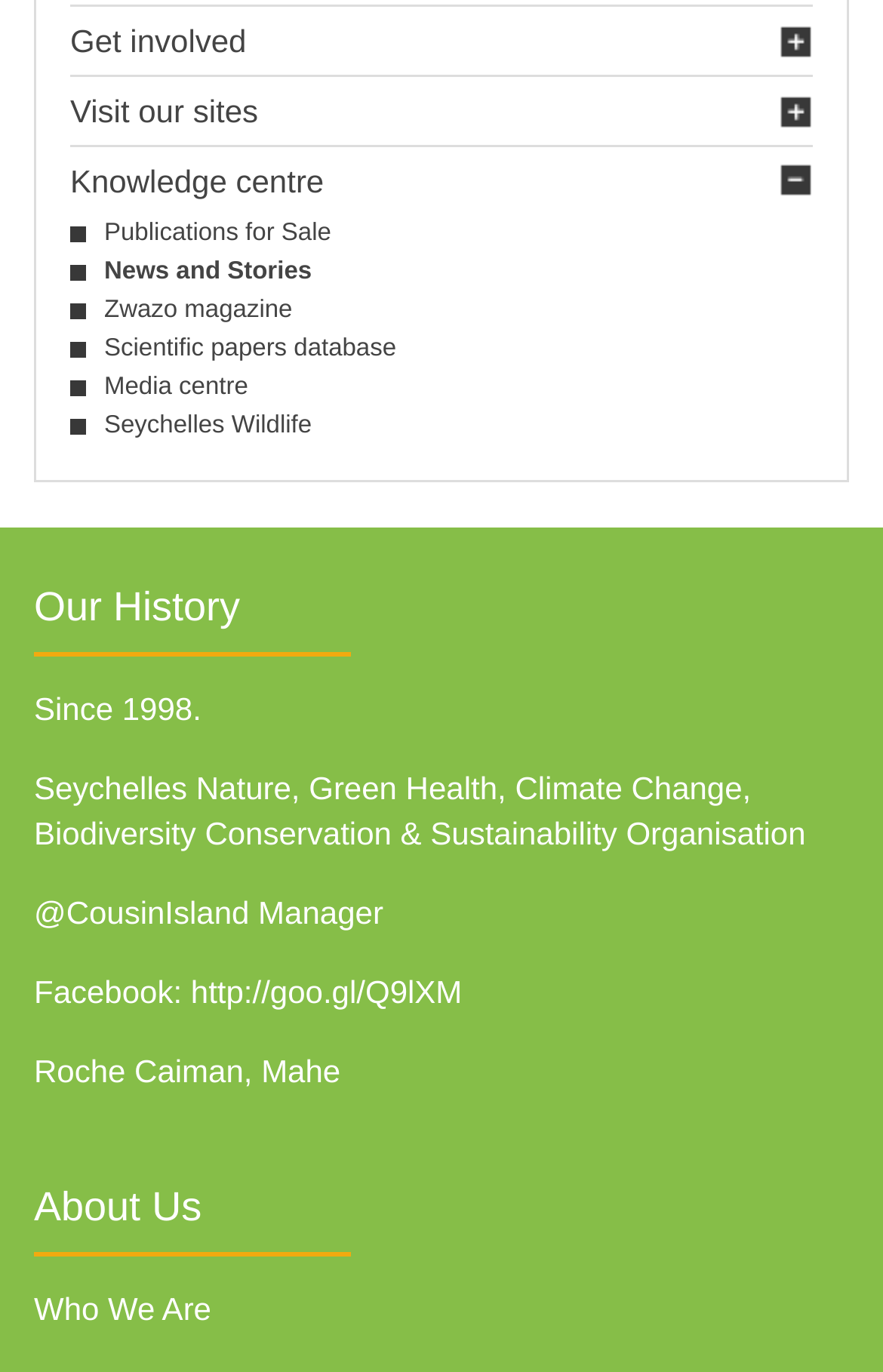What is the location of Cousin Island Manager?
Based on the image, answer the question in a detailed manner.

The location of Cousin Island Manager can be found in the 'Our History' section, where it is mentioned '@CousinIsland Manager' along with the location 'Roche Caiman, Mahe'.